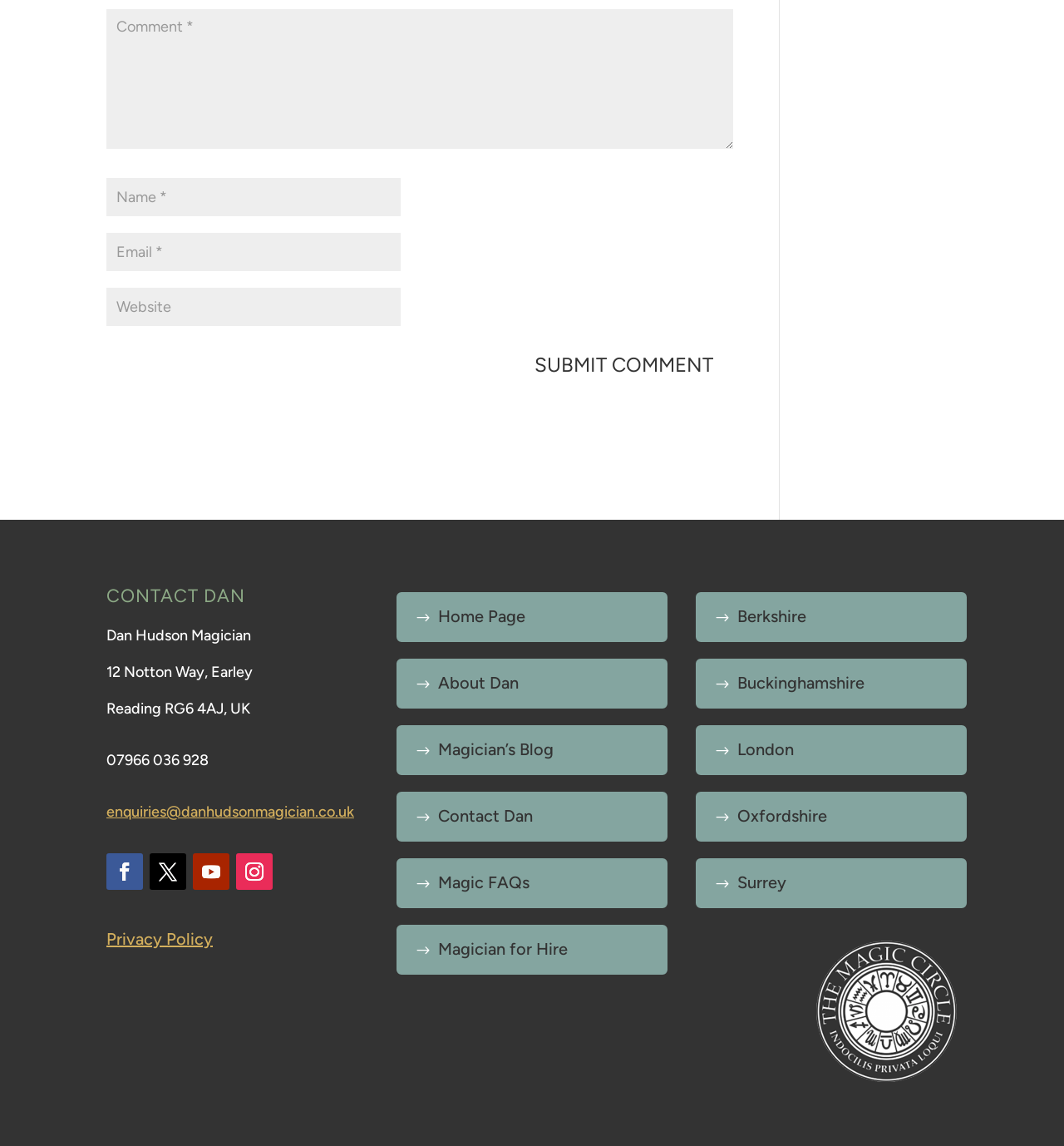Please indicate the bounding box coordinates of the element's region to be clicked to achieve the instruction: "Submit a comment". Provide the coordinates as four float numbers between 0 and 1, i.e., [left, top, right, bottom].

[0.484, 0.299, 0.689, 0.339]